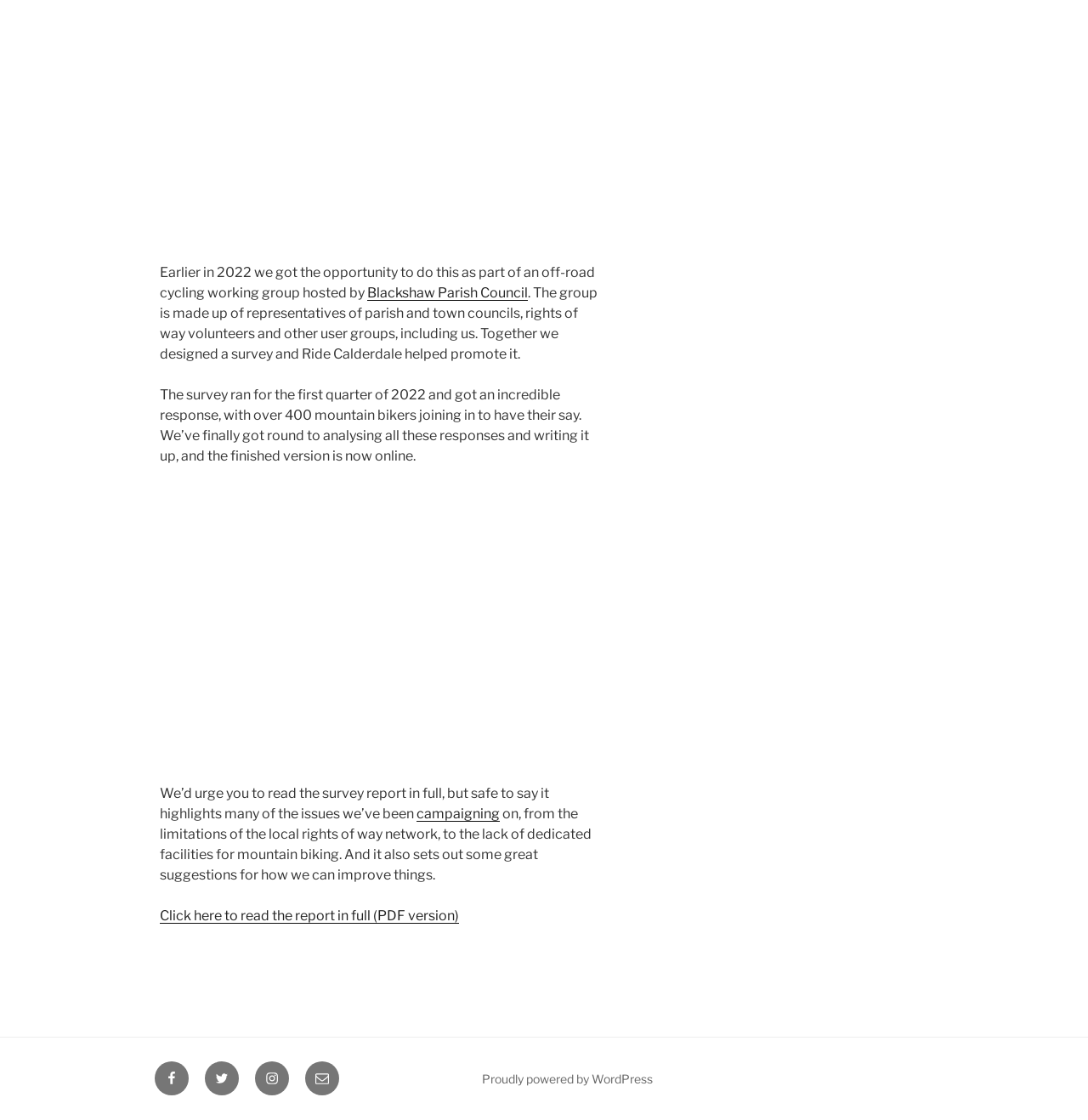What social media platforms are linked in the footer? Based on the image, give a response in one word or a short phrase.

Facebook, Twitter, Instagram